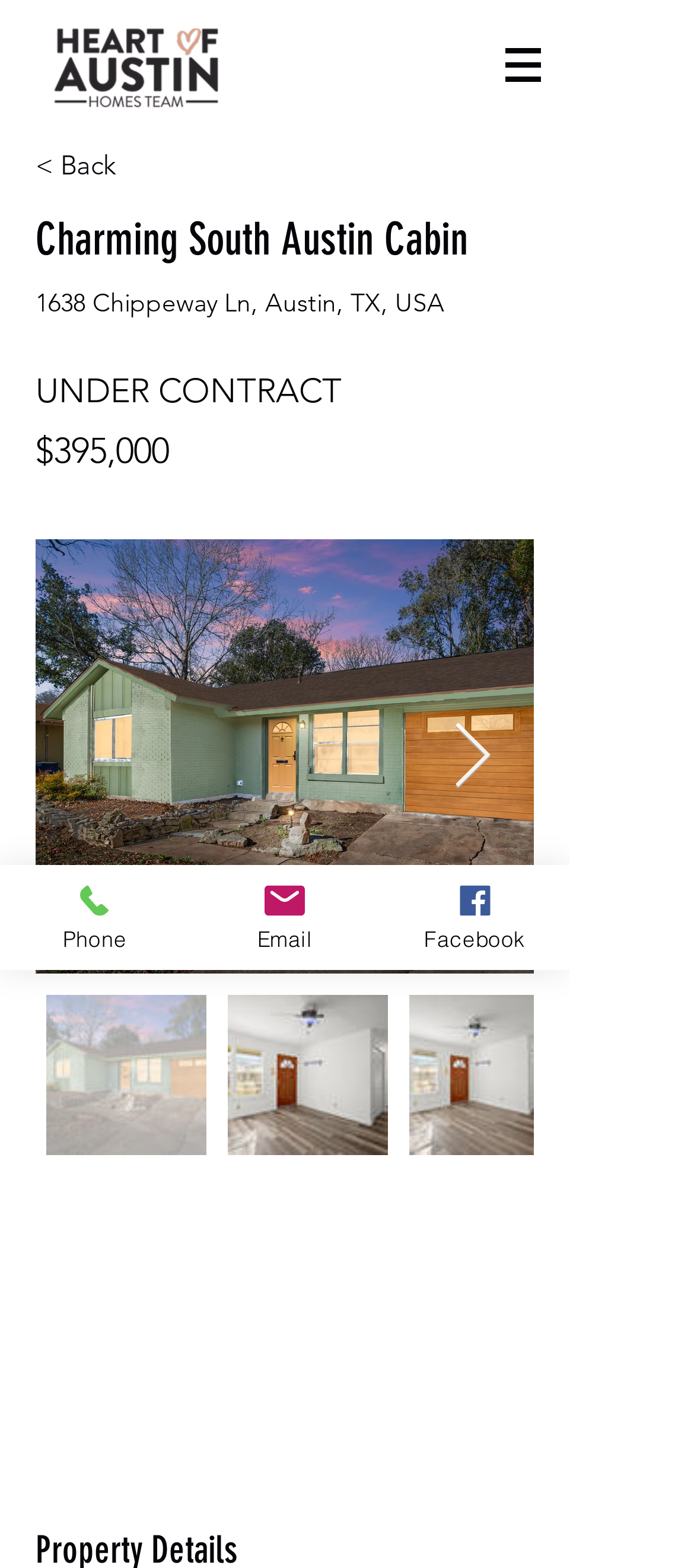Please provide a one-word or phrase answer to the question: 
What is the address of the cabin?

1638 Chippeway Ln, Austin, TX, USA